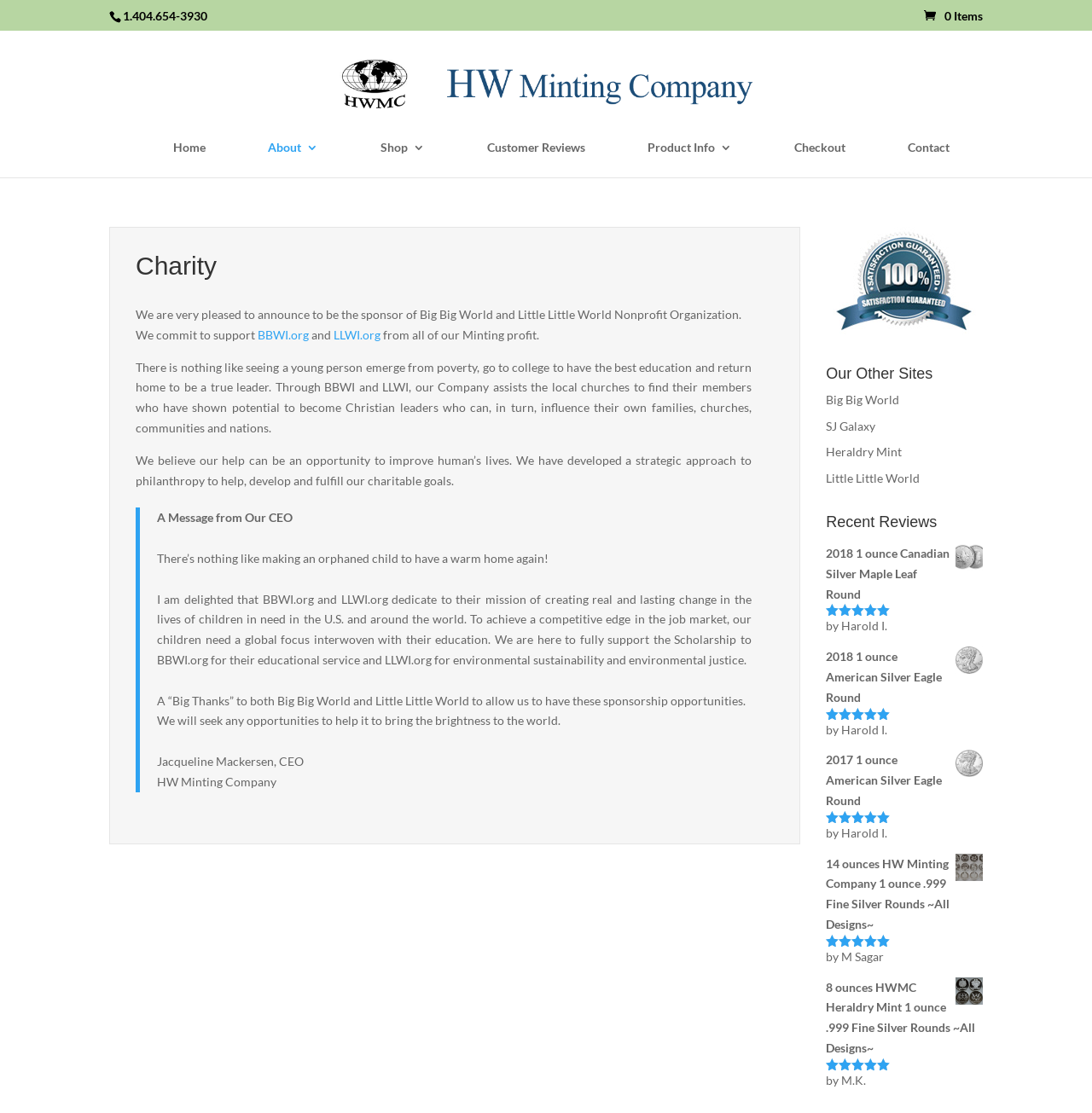Given the element description "name="s" placeholder="Search …" title="Search for:"" in the screenshot, predict the bounding box coordinates of that UI element.

[0.157, 0.027, 0.877, 0.028]